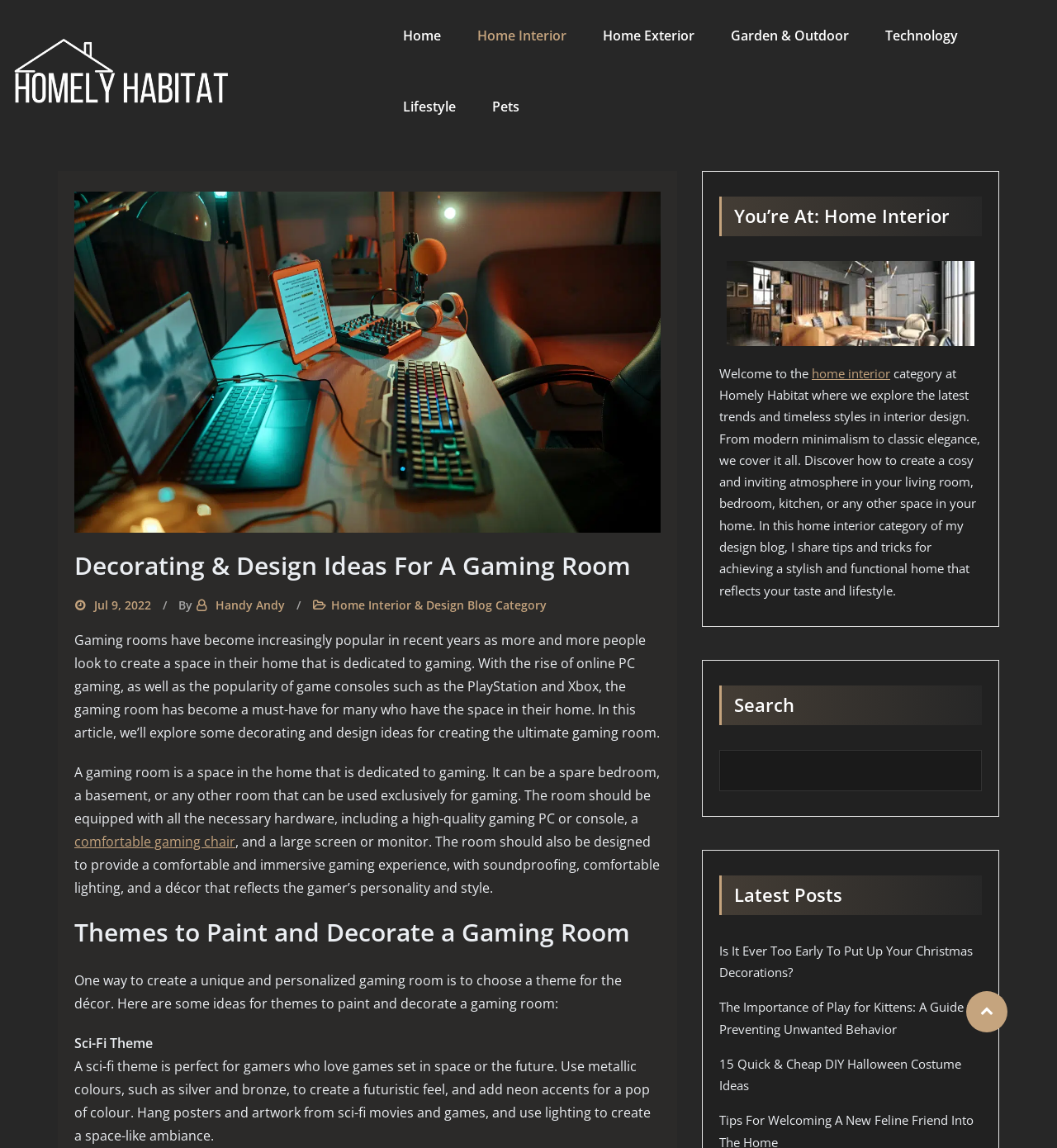What is the purpose of the article?
Refer to the image and give a detailed response to the question.

The purpose of the article can be determined by reading the introduction, which states that the article aims to explore decorating and design ideas for creating the ultimate gaming room.